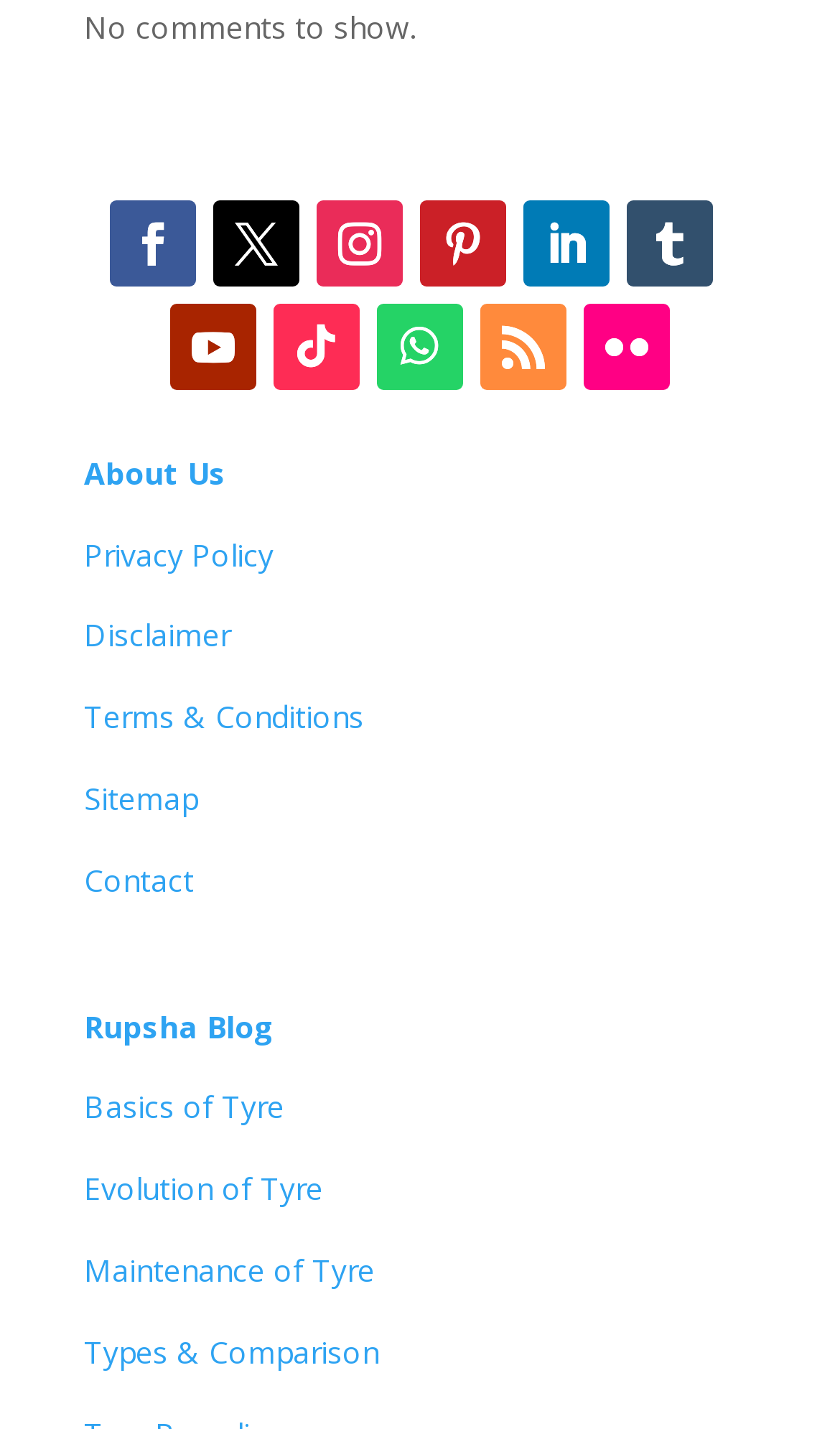Could you find the bounding box coordinates of the clickable area to complete this instruction: "go to the Rupsha Blog"?

[0.1, 0.704, 0.328, 0.732]